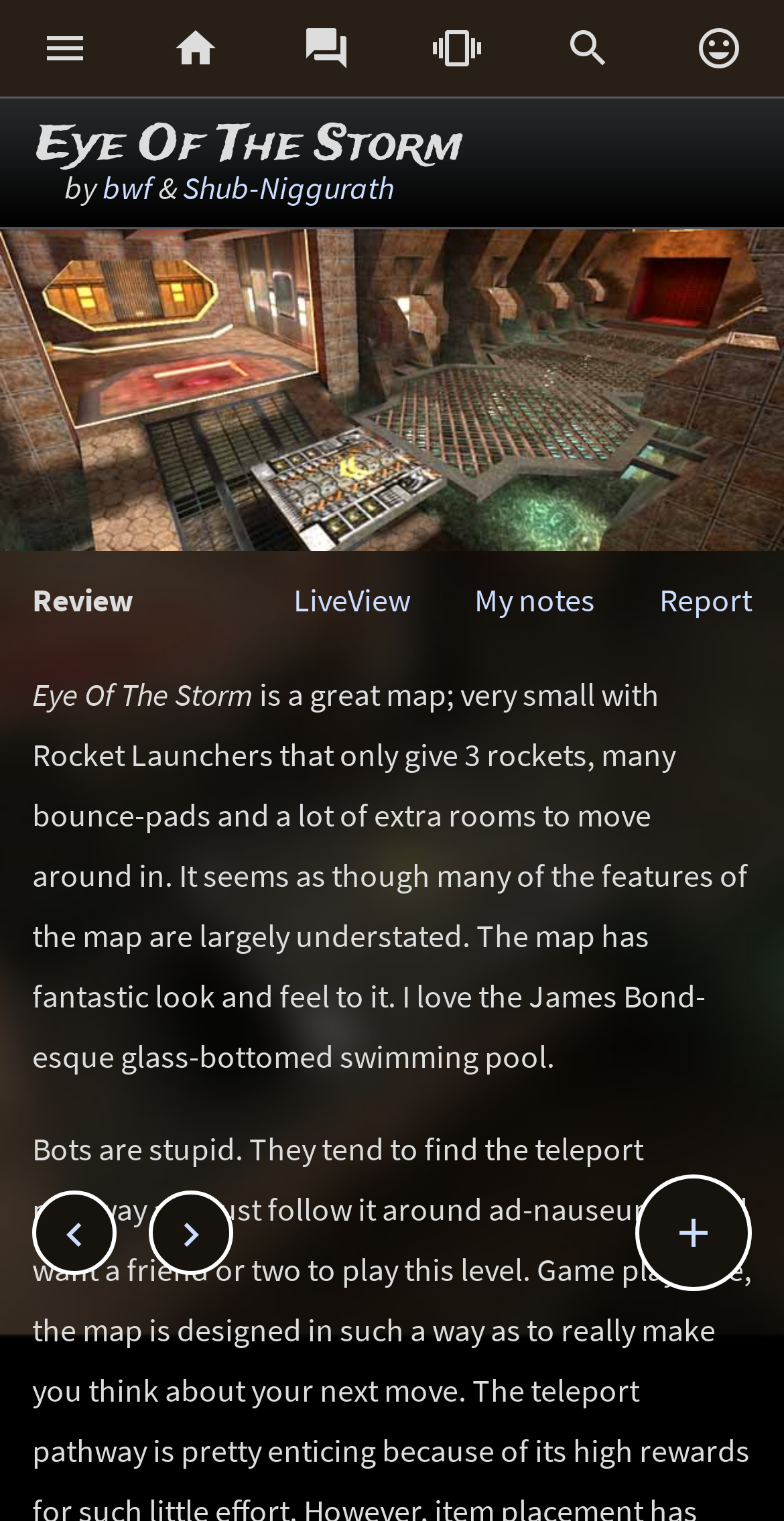Who are the authors of the map?
Please ensure your answer is as detailed and informative as possible.

The authors of the map are mentioned in the title of the webpage and also in the text description, which are 'bwf' and 'Shub-Niggurath'.